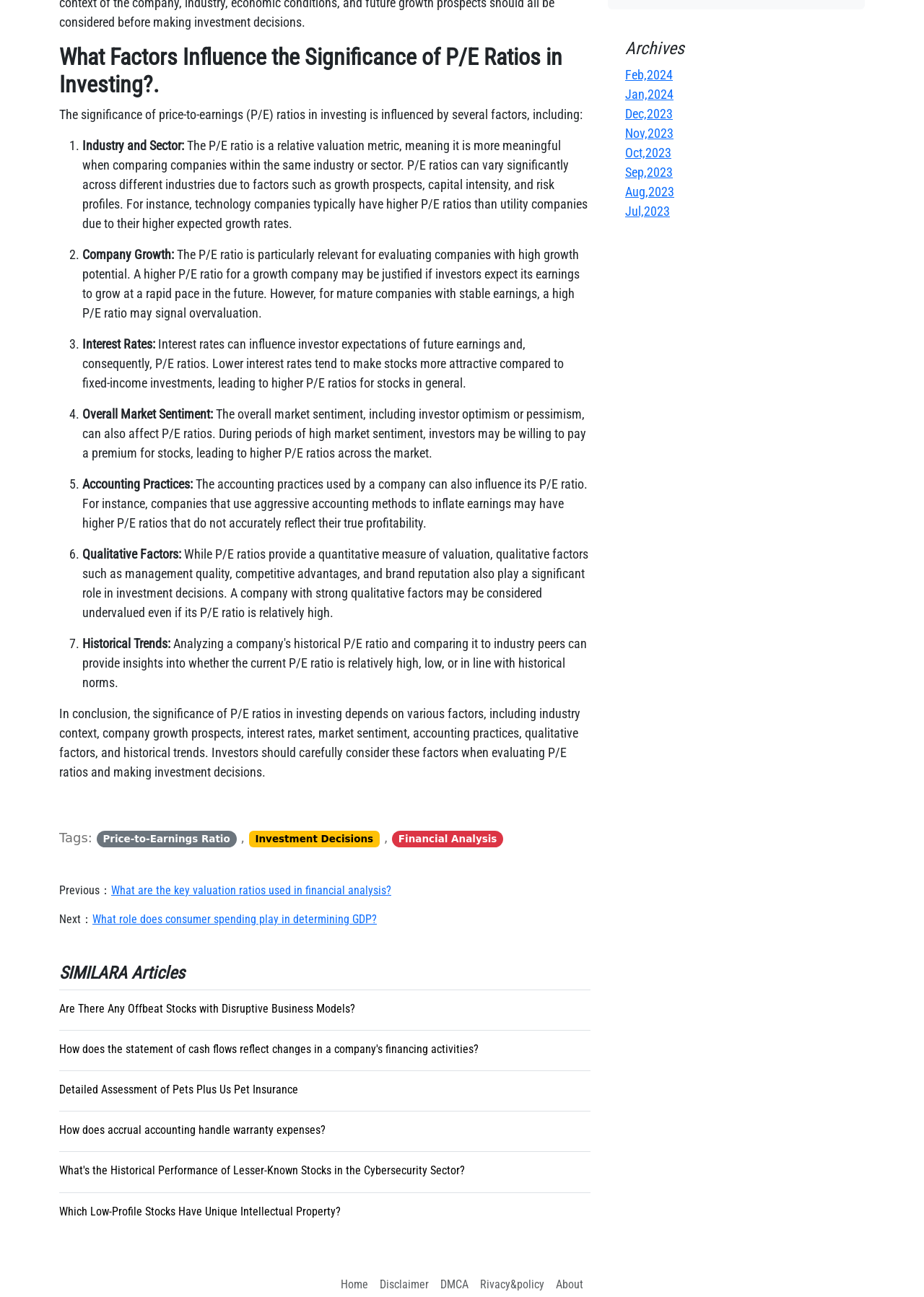Find the bounding box coordinates of the element to click in order to complete the given instruction: "Browse the article 'Are There Any Offbeat Stocks with Disruptive Business Models?'."

[0.064, 0.763, 0.639, 0.792]